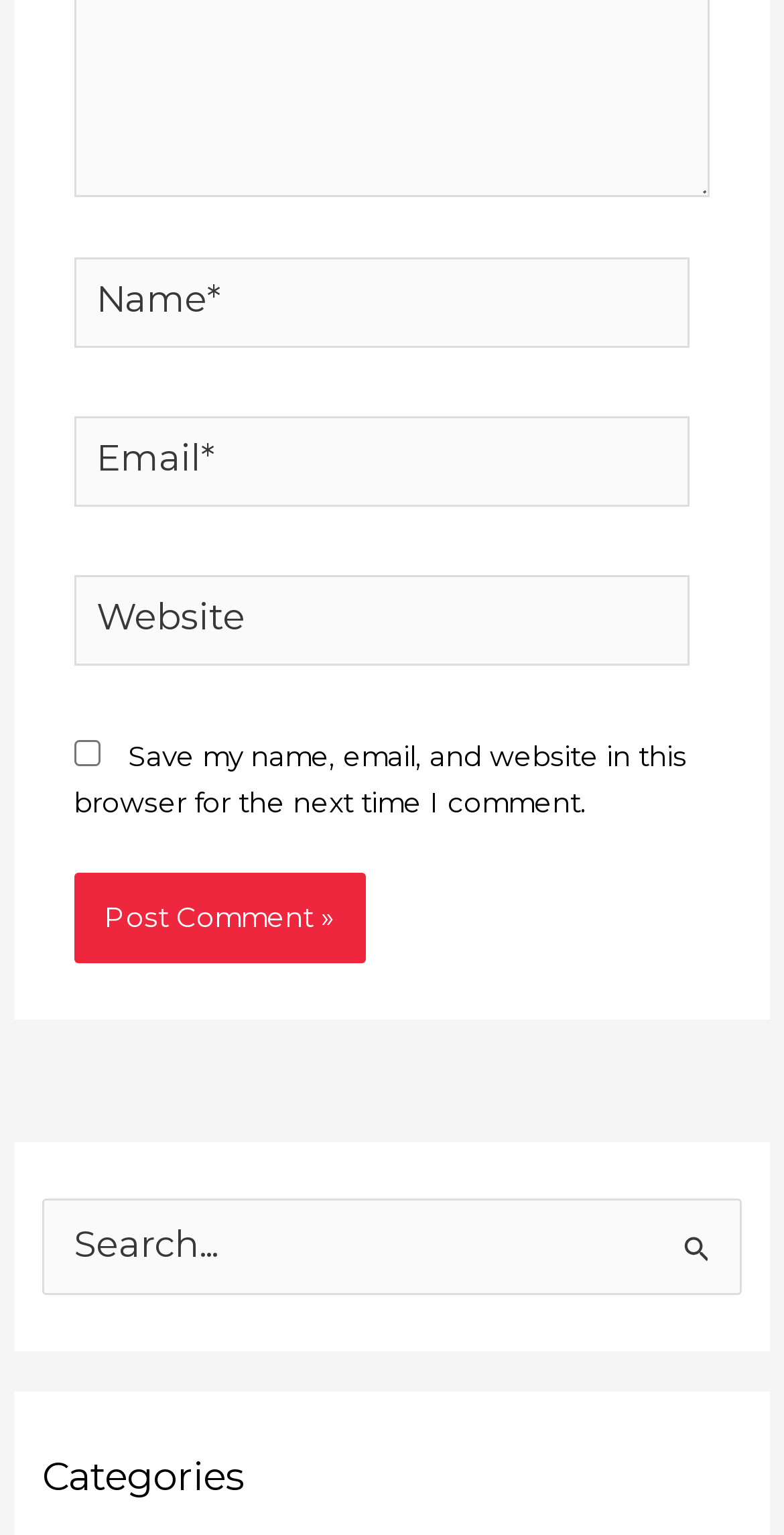Please identify the bounding box coordinates of the element I need to click to follow this instruction: "Type your website".

[0.094, 0.375, 0.88, 0.434]